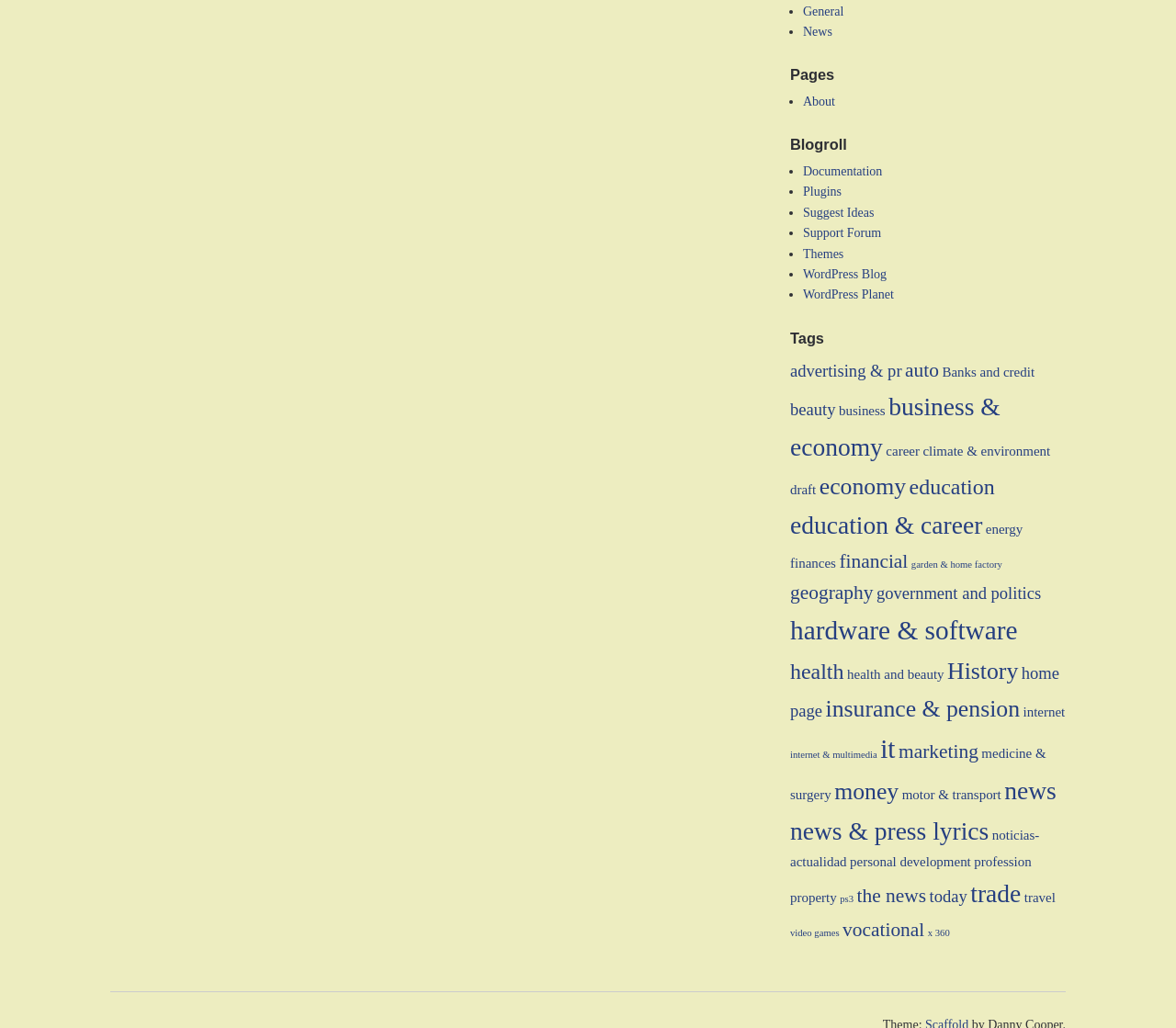Please mark the clickable region by giving the bounding box coordinates needed to complete this instruction: "Toggle the 'SMS API Menu'".

None